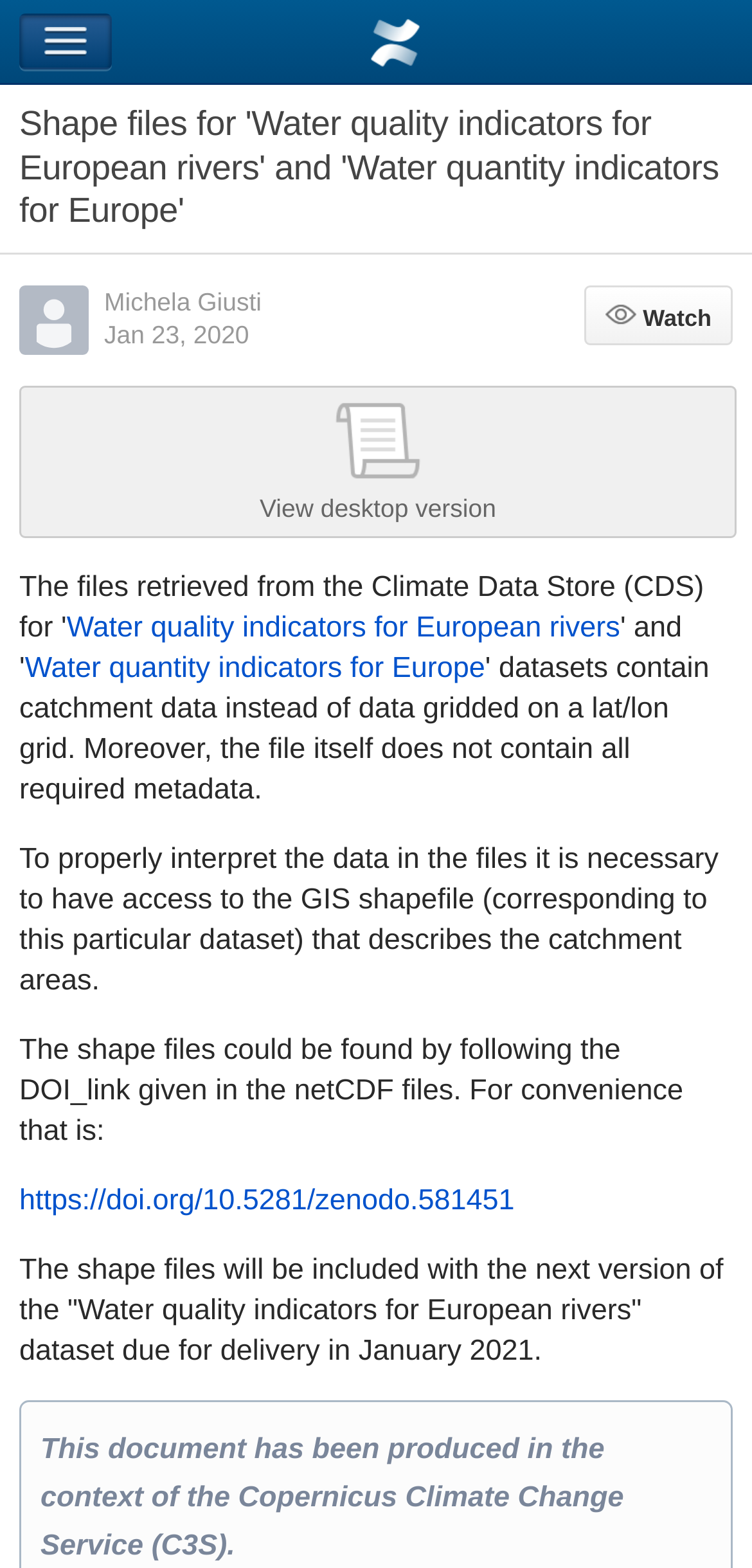What is the purpose of the shape files?
Look at the image and answer the question with a single word or phrase.

To interpret data